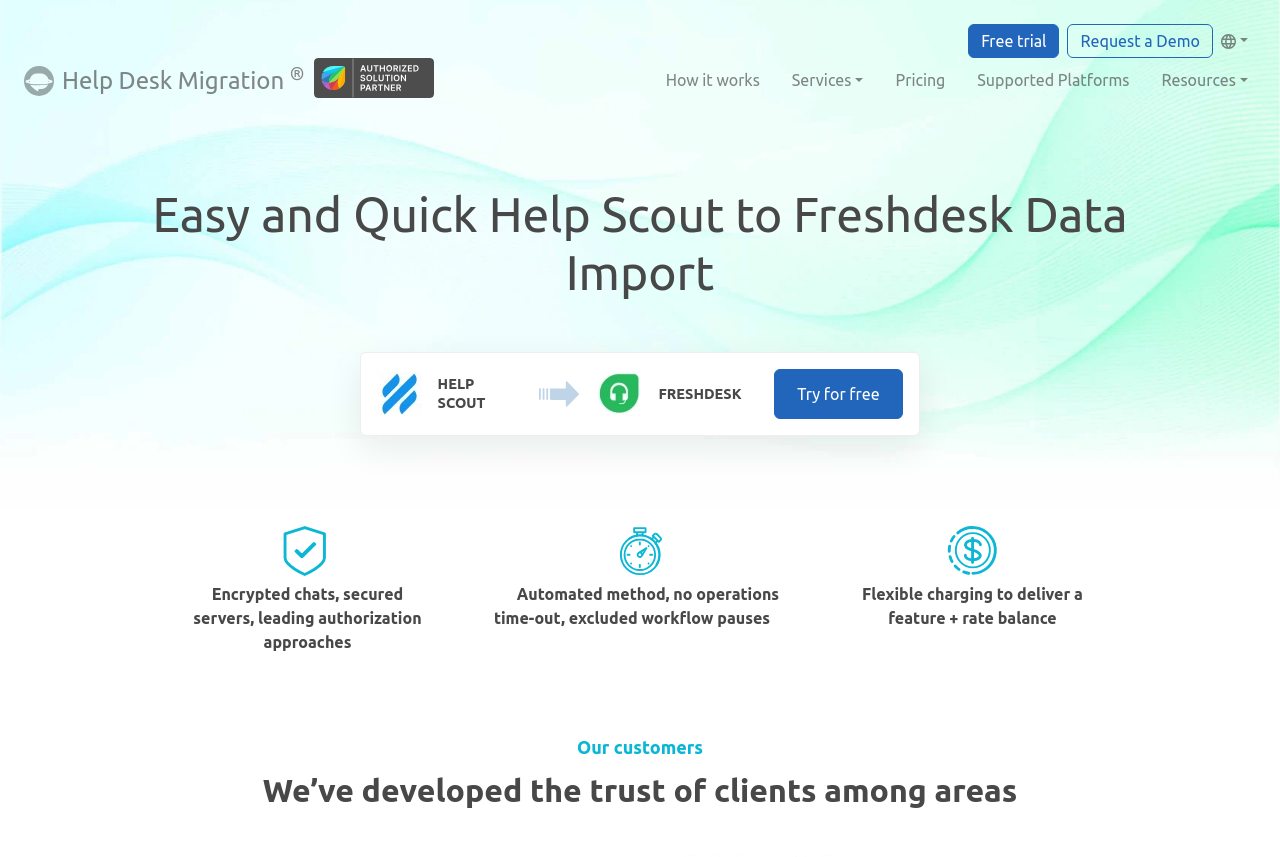What is the purpose of the 'Resources' button?
Can you give a detailed and elaborate answer to the question?

The 'Resources' button has a hasPopup property set to true, which indicates that it has a popup menu. This suggests that clicking on the button will reveal a menu with additional resources.